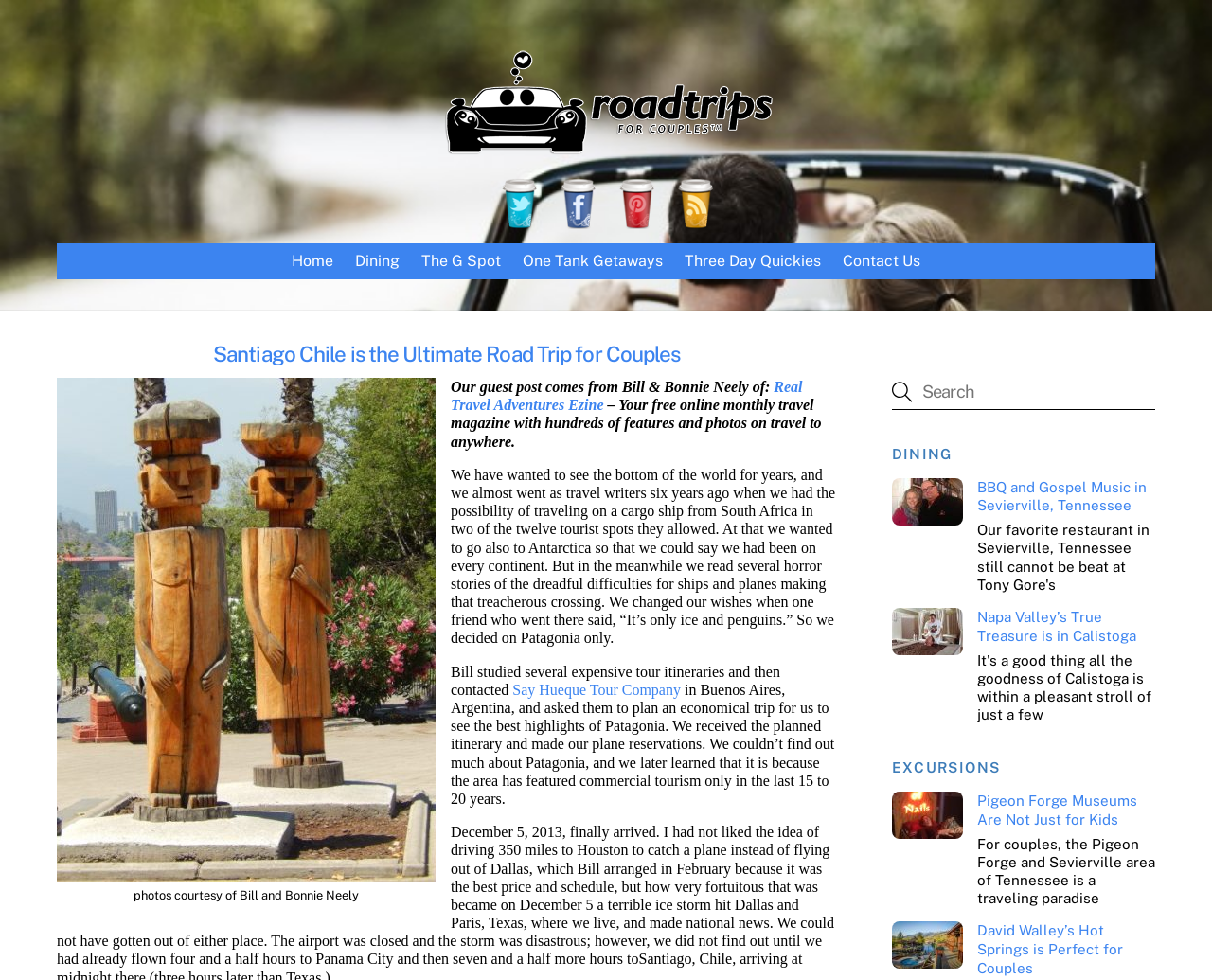Can you give a comprehensive explanation to the question given the content of the image?
What is the type of music mentioned in the article?

I found the answer by reading the link 'BBQ and Gospel Music in Sevierville, Tennessee' which suggests that Gospel Music is the type of music mentioned in the article.